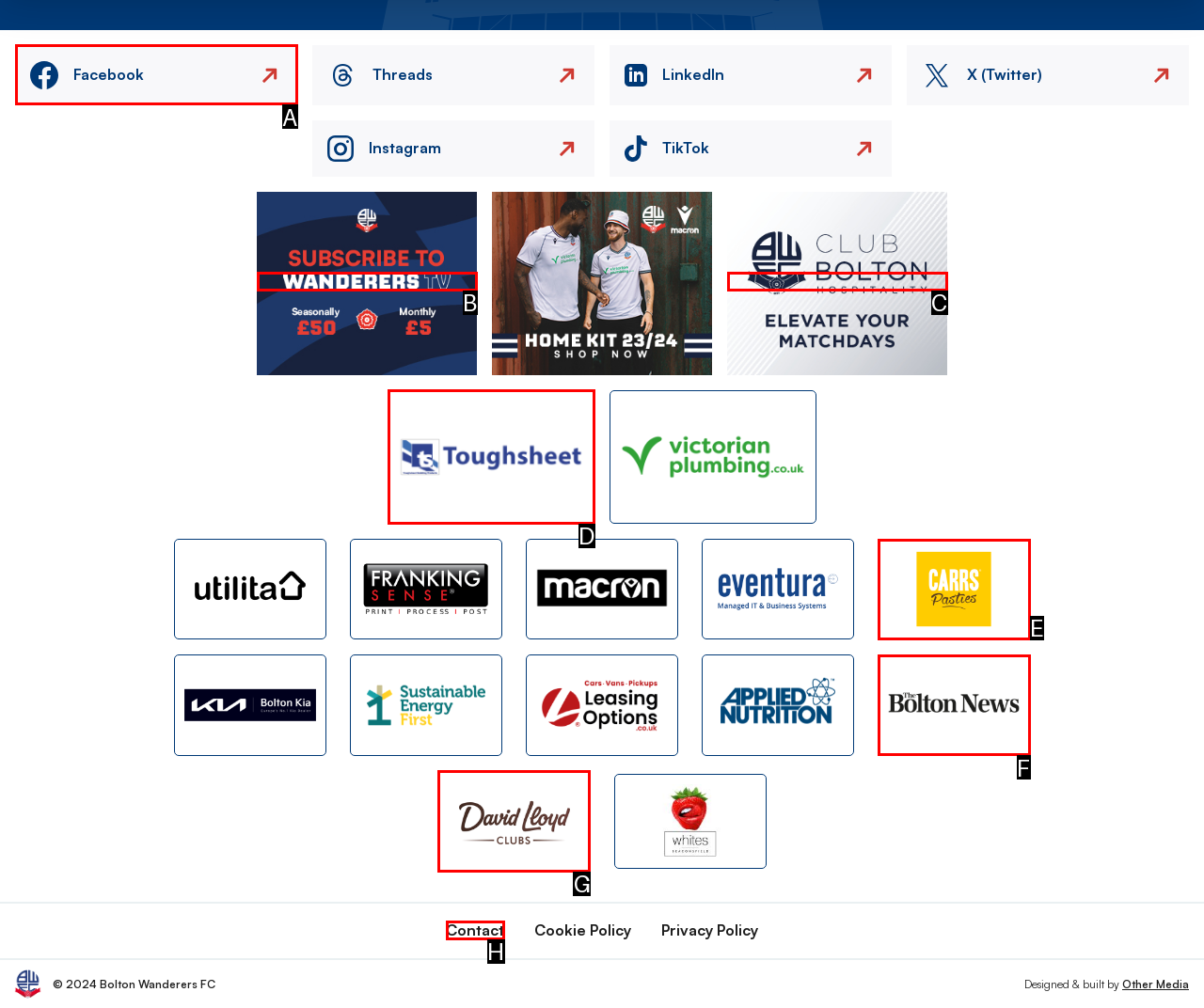Tell me which one HTML element I should click to complete this task: Visit Toughsheet Answer with the option's letter from the given choices directly.

D